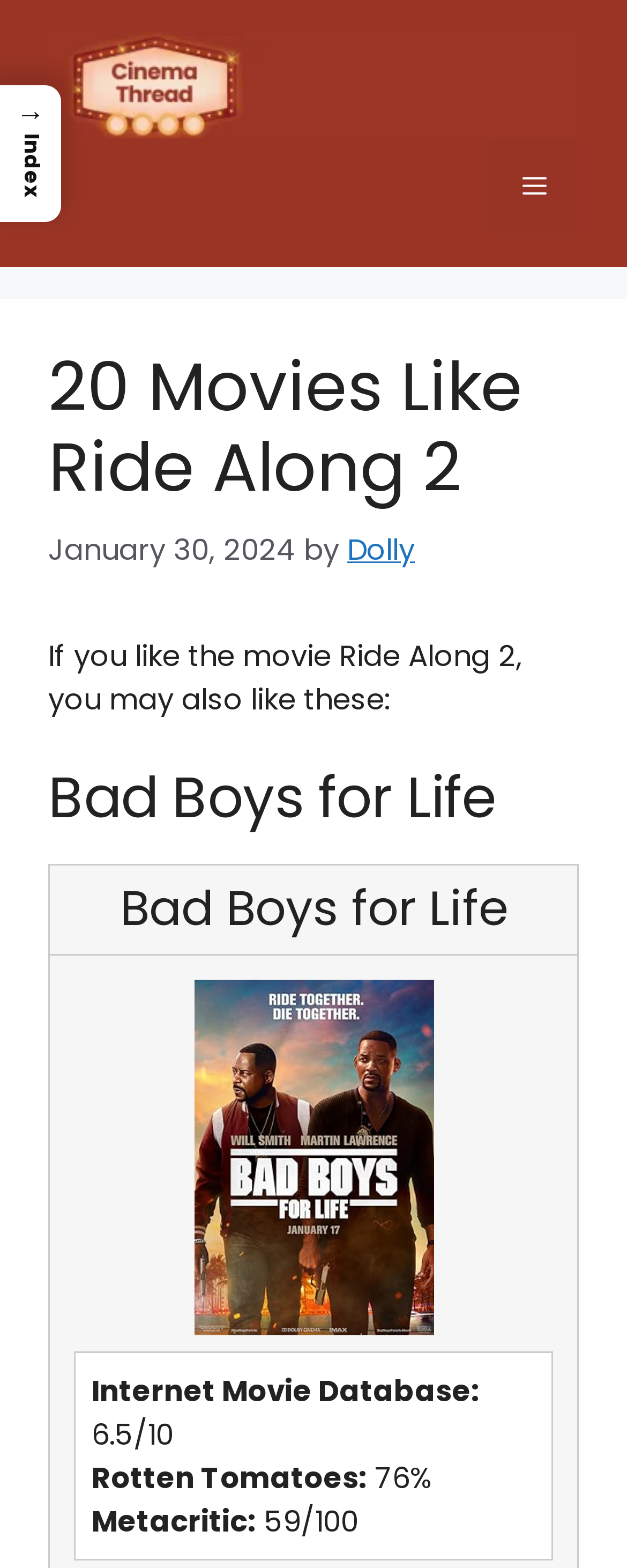What is the author of the article?
Using the screenshot, give a one-word or short phrase answer.

Dolly